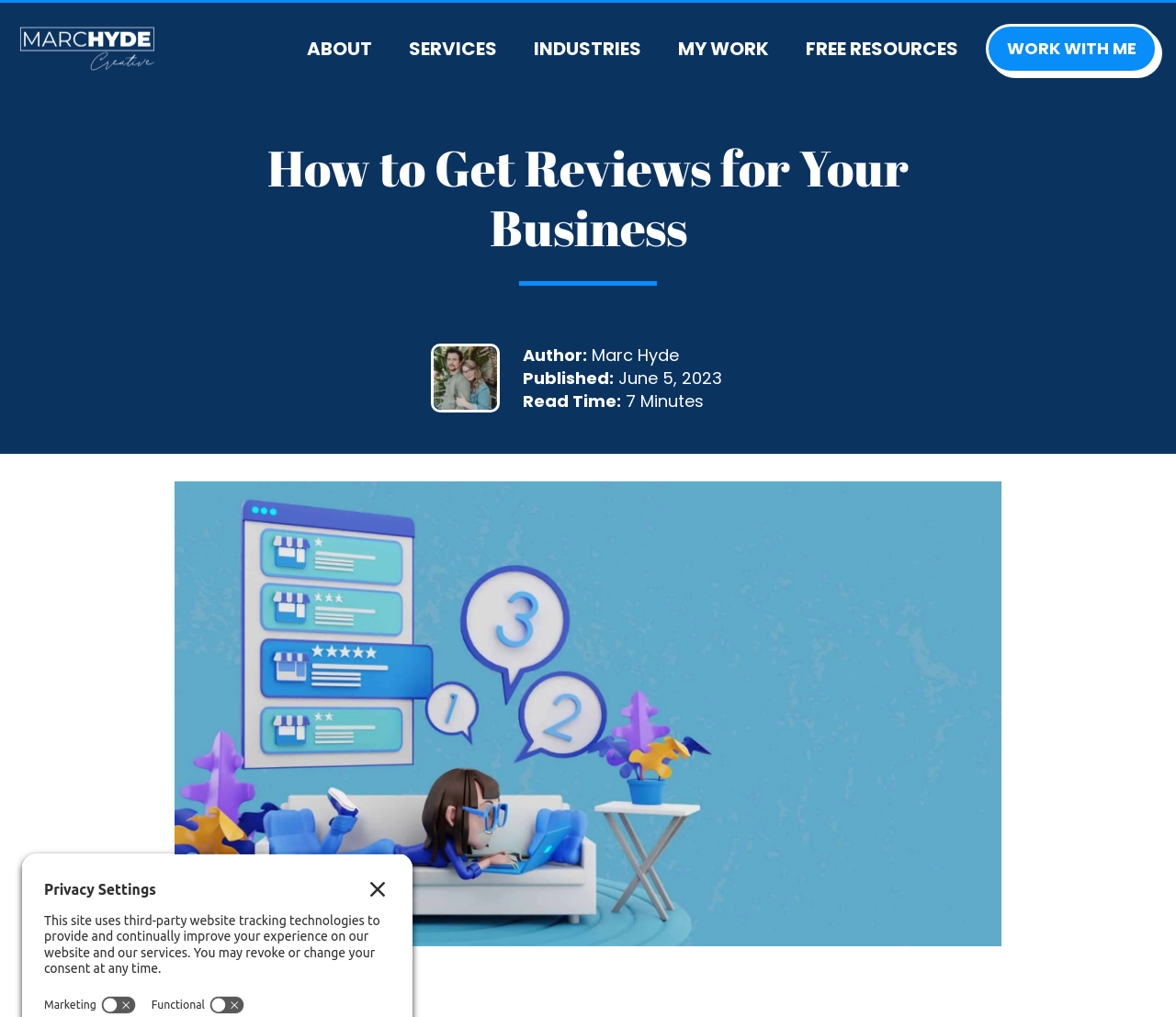Give the bounding box coordinates for the element described by: "Work With Me".

[0.838, 0.023, 0.984, 0.072]